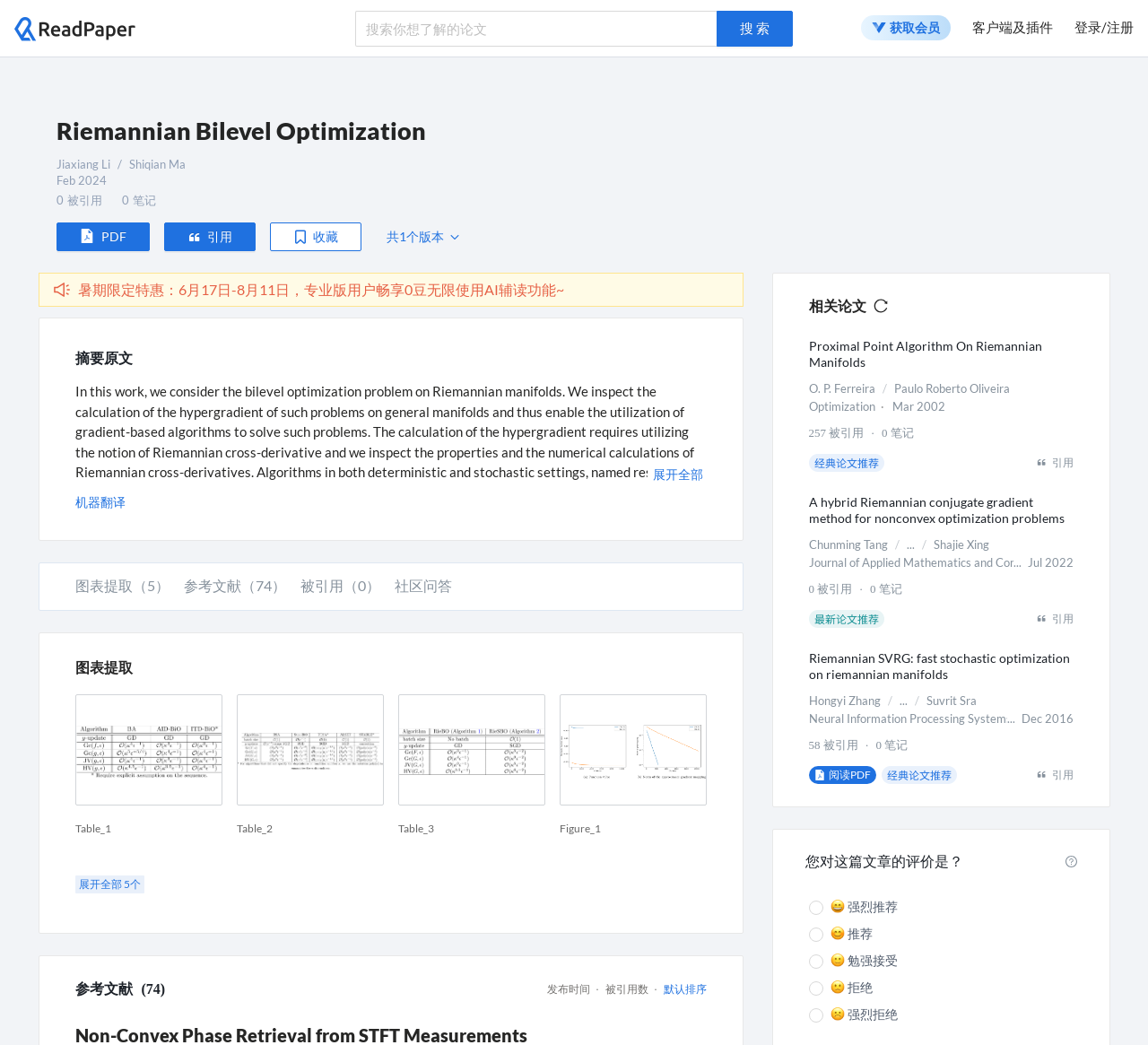Pinpoint the bounding box coordinates of the area that should be clicked to complete the following instruction: "login or register". The coordinates must be given as four float numbers between 0 and 1, i.e., [left, top, right, bottom].

[0.936, 0.02, 0.988, 0.033]